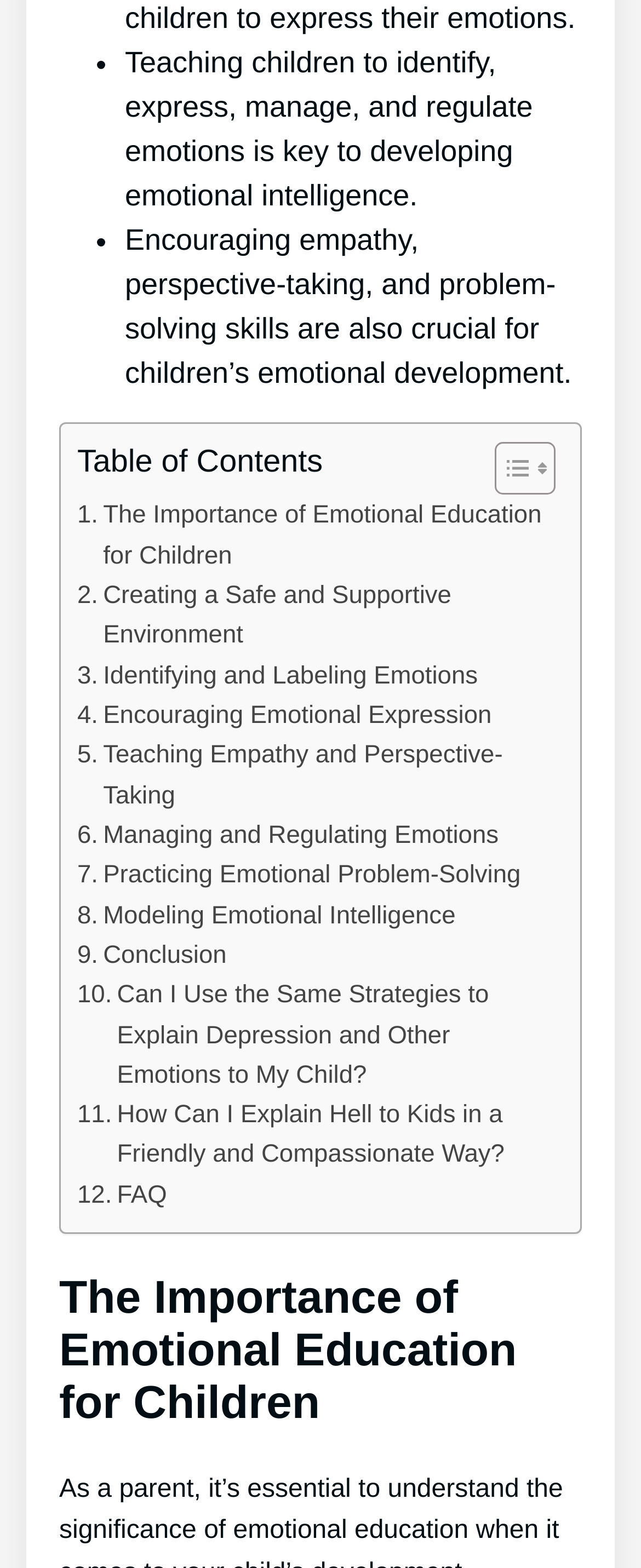Locate the bounding box coordinates of the area you need to click to fulfill this instruction: 'Toggle Table of Content'. The coordinates must be in the form of four float numbers ranging from 0 to 1: [left, top, right, bottom].

[0.733, 0.281, 0.854, 0.317]